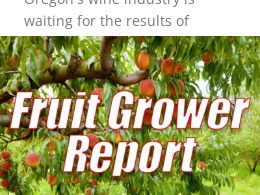What is the region's economic landscape influenced by?
Using the information from the image, answer the question thoroughly.

The image conveys the importance of agricultural reports in the region's economic landscape, suggesting that the reports have a significant impact on the economy of Oregon, particularly in the fruit and wine industries.